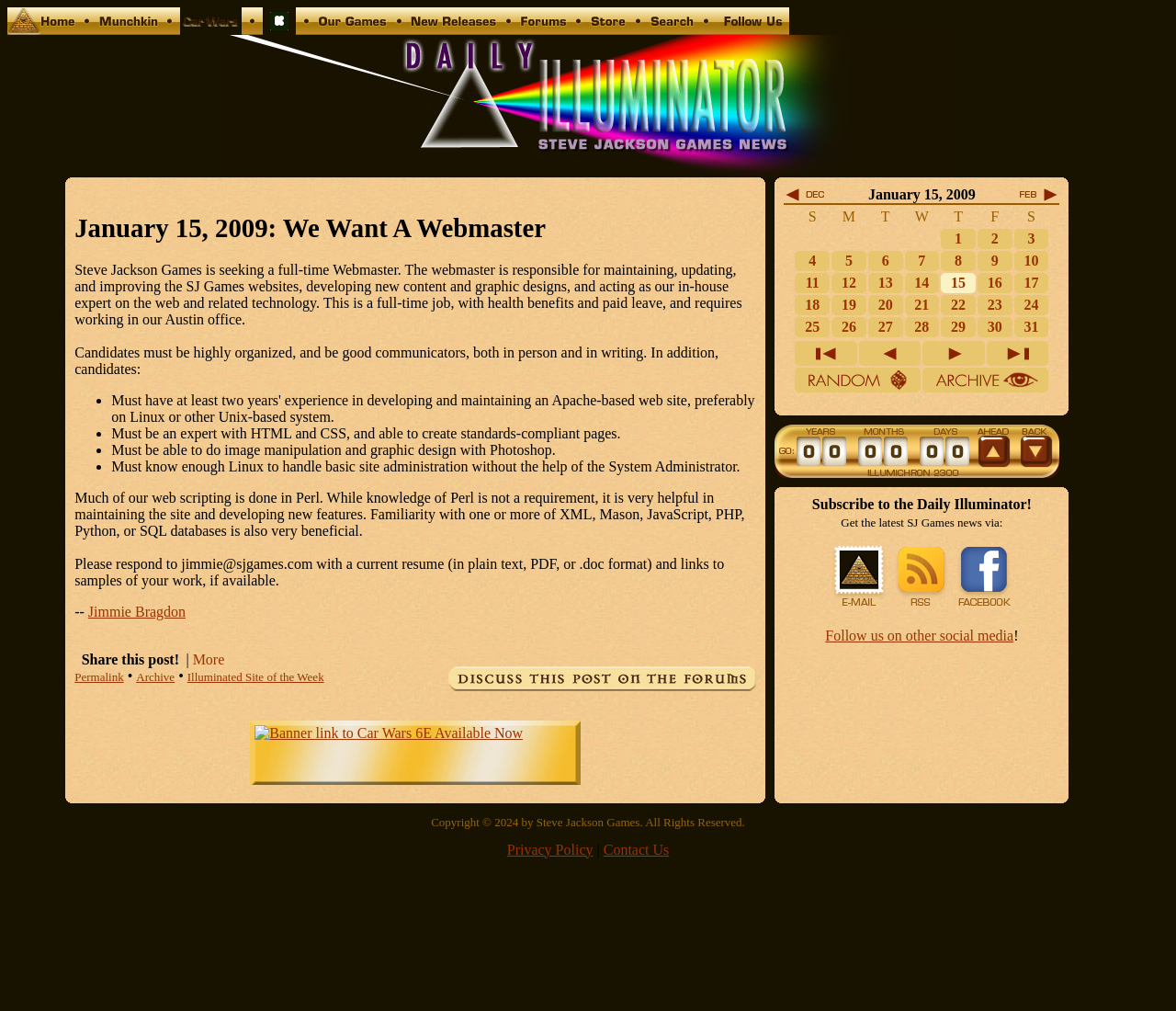Pinpoint the bounding box coordinates of the area that should be clicked to complete the following instruction: "Subscribe to the Daily Illuminator". The coordinates must be given as four float numbers between 0 and 1, i.e., [left, top, right, bottom].

[0.659, 0.175, 0.909, 0.785]